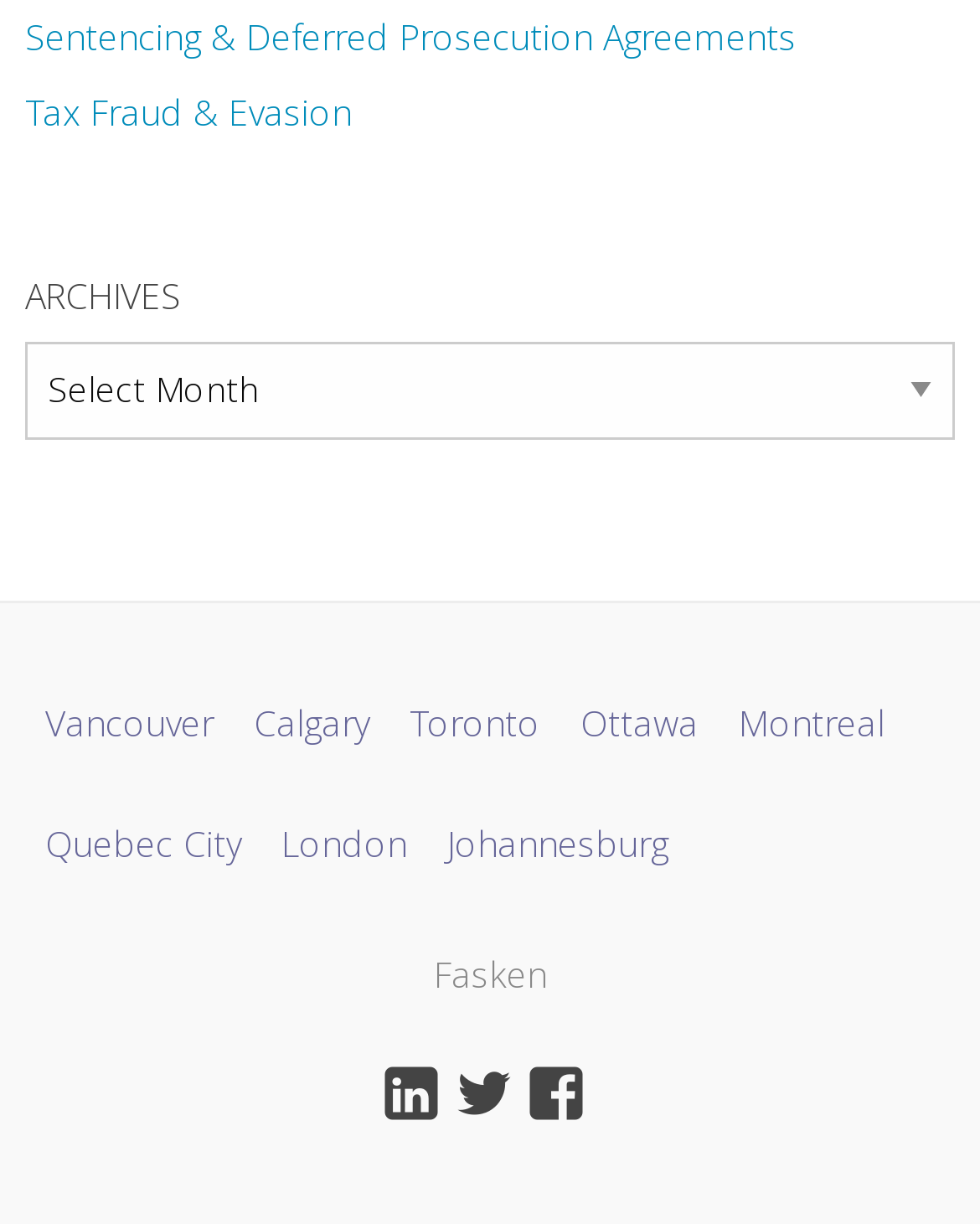Provide a short answer to the following question with just one word or phrase: What is the main topic of the archives section?

Sentencing & Deferred Prosecution Agreements